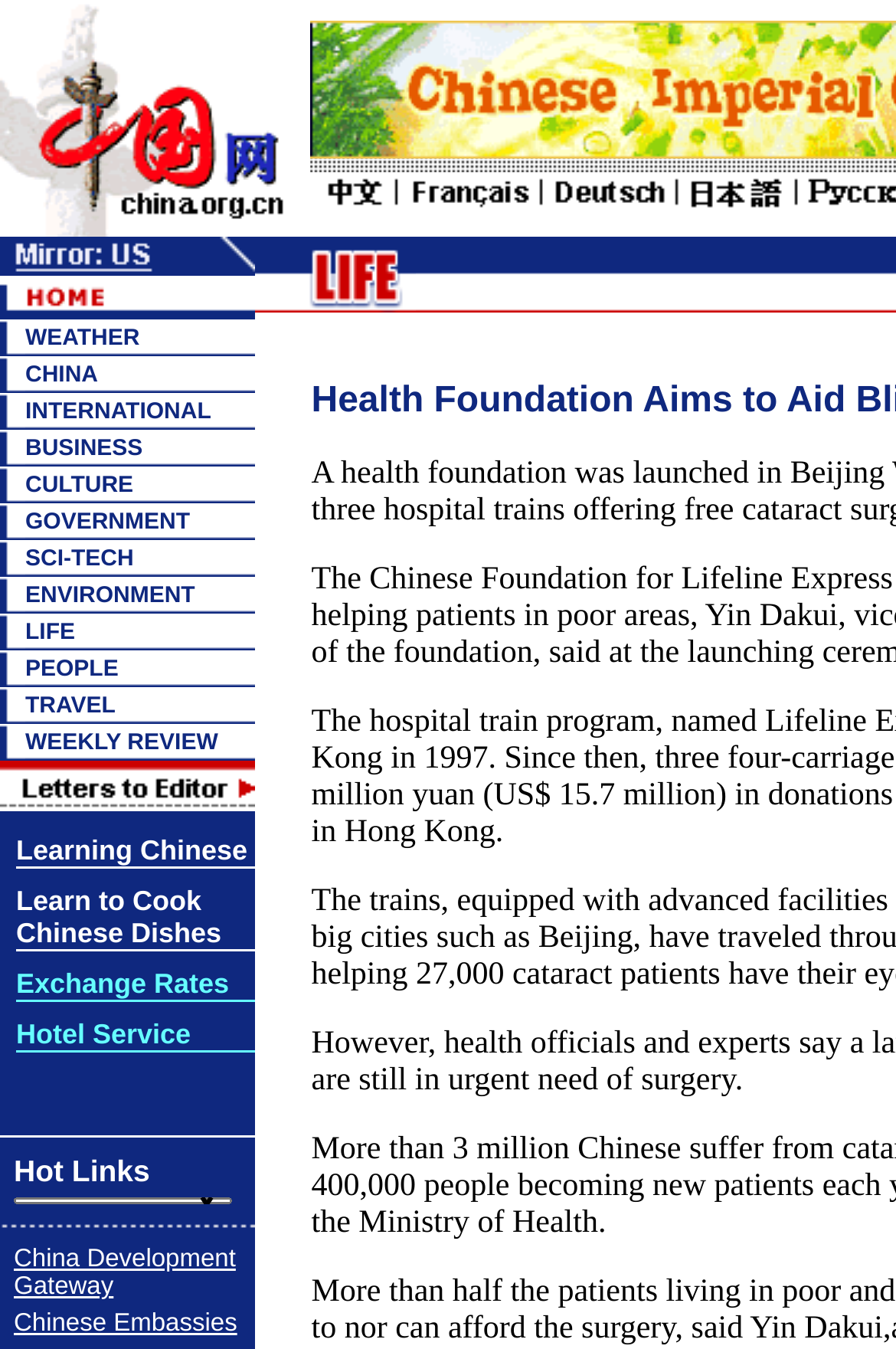What is the layout of the webpage?
Using the image as a reference, answer the question with a short word or phrase.

Table-based